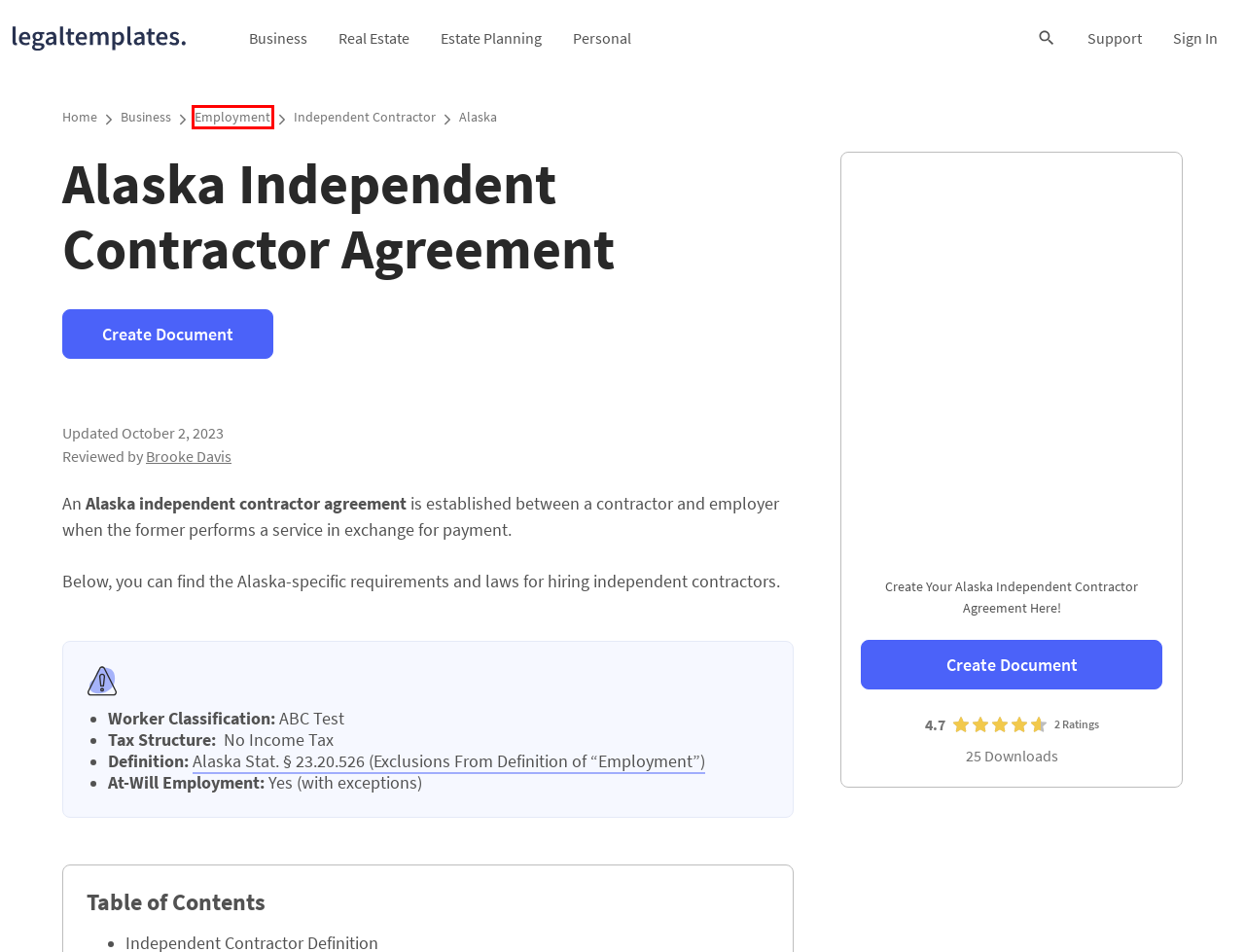Examine the screenshot of a webpage with a red bounding box around an element. Then, select the webpage description that best represents the new page after clicking the highlighted element. Here are the descriptions:
A. Business Forms: Legal Documents & Contracts
B. Free Employment Contract Templates | PDF & Word
C. Free Loan Agreement Templates | PDF & Word
D. Free Online Legal Form & Document Creator | Legal Templates
E. Free Last Will and Testament Form | Printable PDF & Word
F. Free Independent Contractor Agreement Template | PDF & Word
G. Pricing - Legal Templates
H. Brooke Davis - Legal Counsel | Legal Templates

B